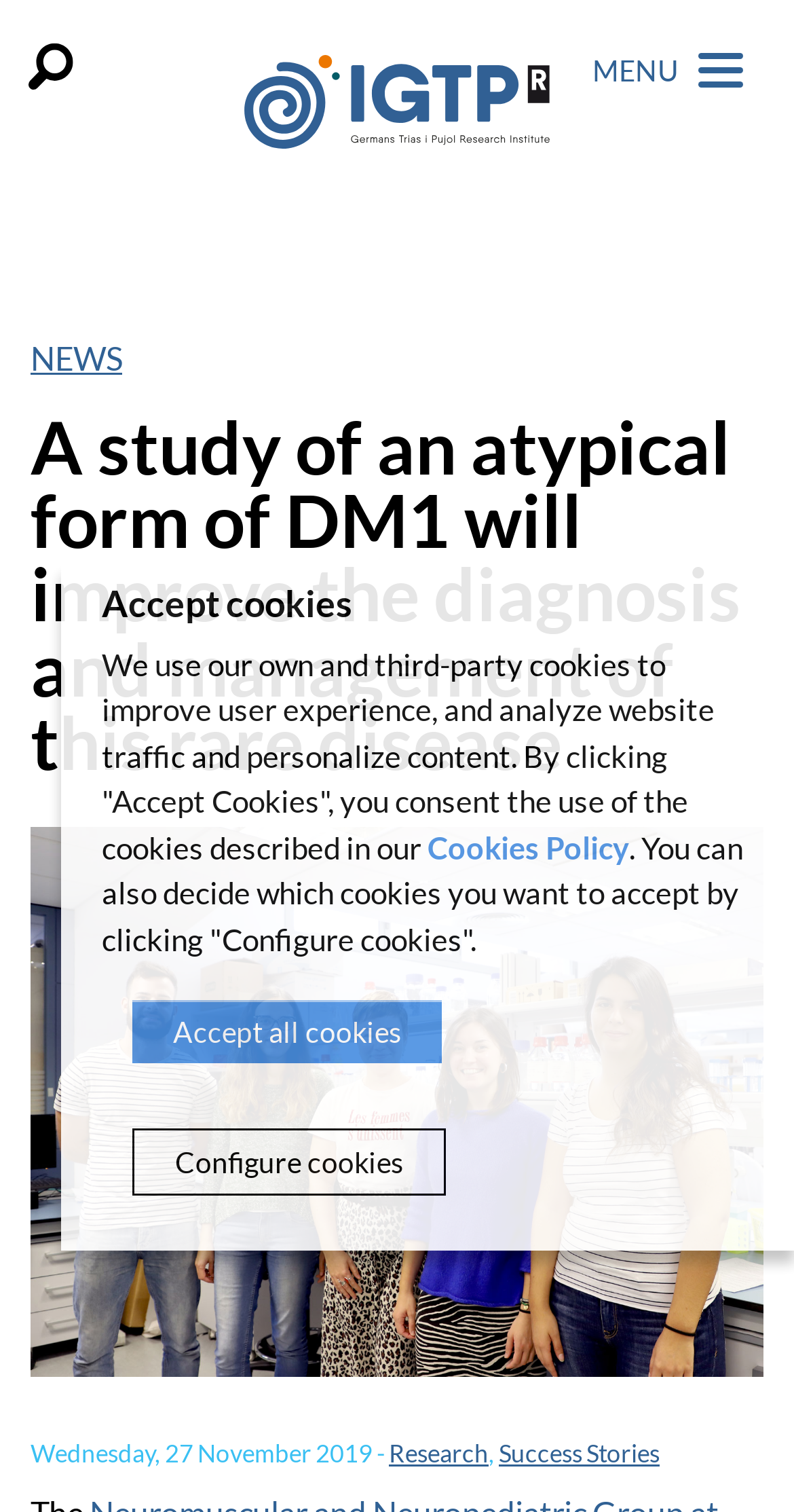What is the title of the news article?
Based on the image, give a one-word or short phrase answer.

A study of an atypical form of DM1